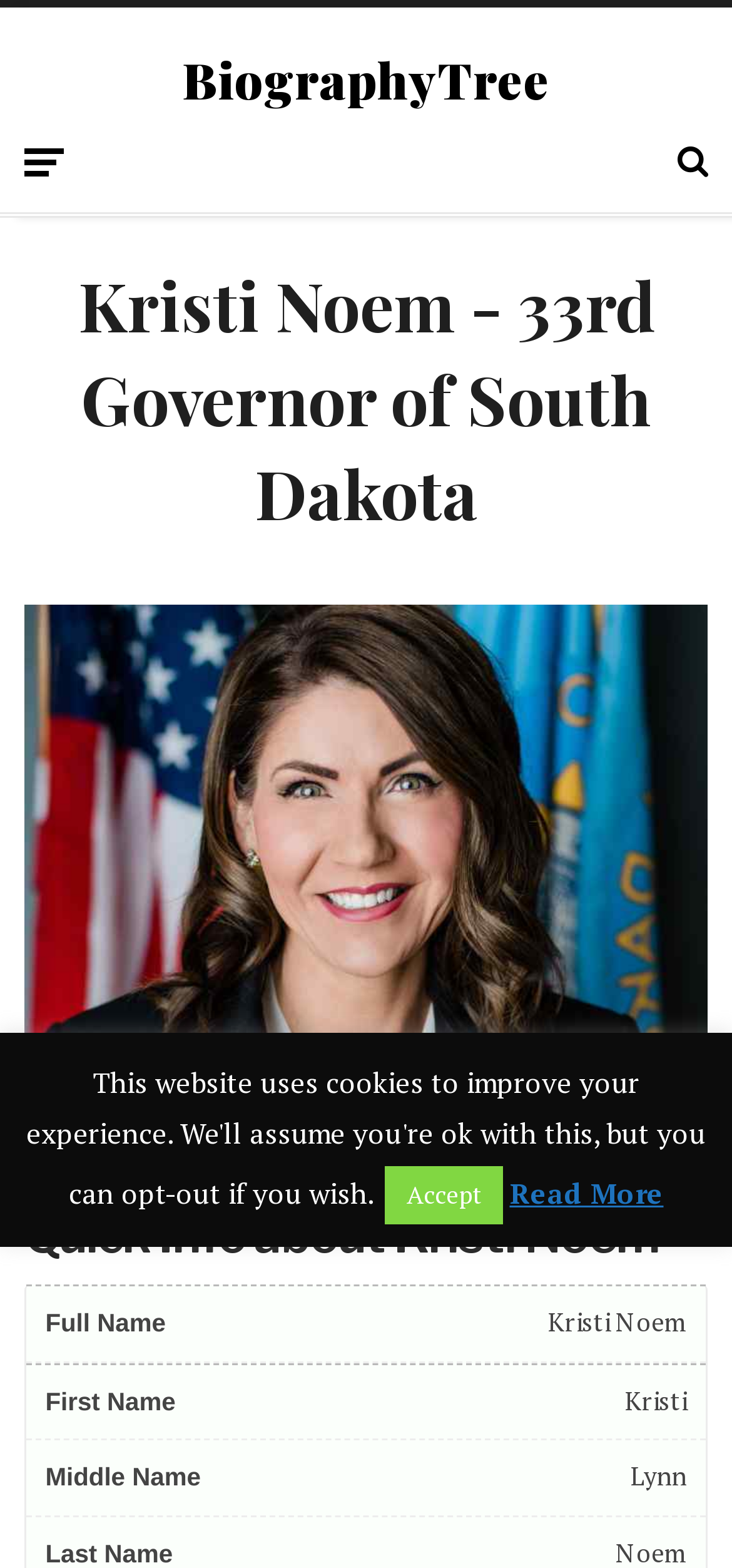Detail the webpage's structure and highlights in your description.

The webpage is about Kristi Noem, the 33rd Governor of South Dakota, and provides a brief biography and quick information about her. At the top, there is a link to "BiographyTree" and another link with an icon. Below these links, there is a header section with a heading that reads "Kristi Noem - 33rd Governor of South Dakota". 

To the right of the header, there is a figure that takes up a significant portion of the page. Within this figure, there is a section with a link to "BIOGRAPHY" and a timestamp that reads "AUGUST 17TH, 2020". Below this section, there is a heading that reads "Quick Info about Kristi Noem". 

Under this heading, there are several lines of text that provide quick information about Kristi Noem, including her full name, first name, middle name, and last name. The values for these fields are listed next to each label. 

At the bottom of the page, there is a button labeled "Accept" and a link to "Read More".